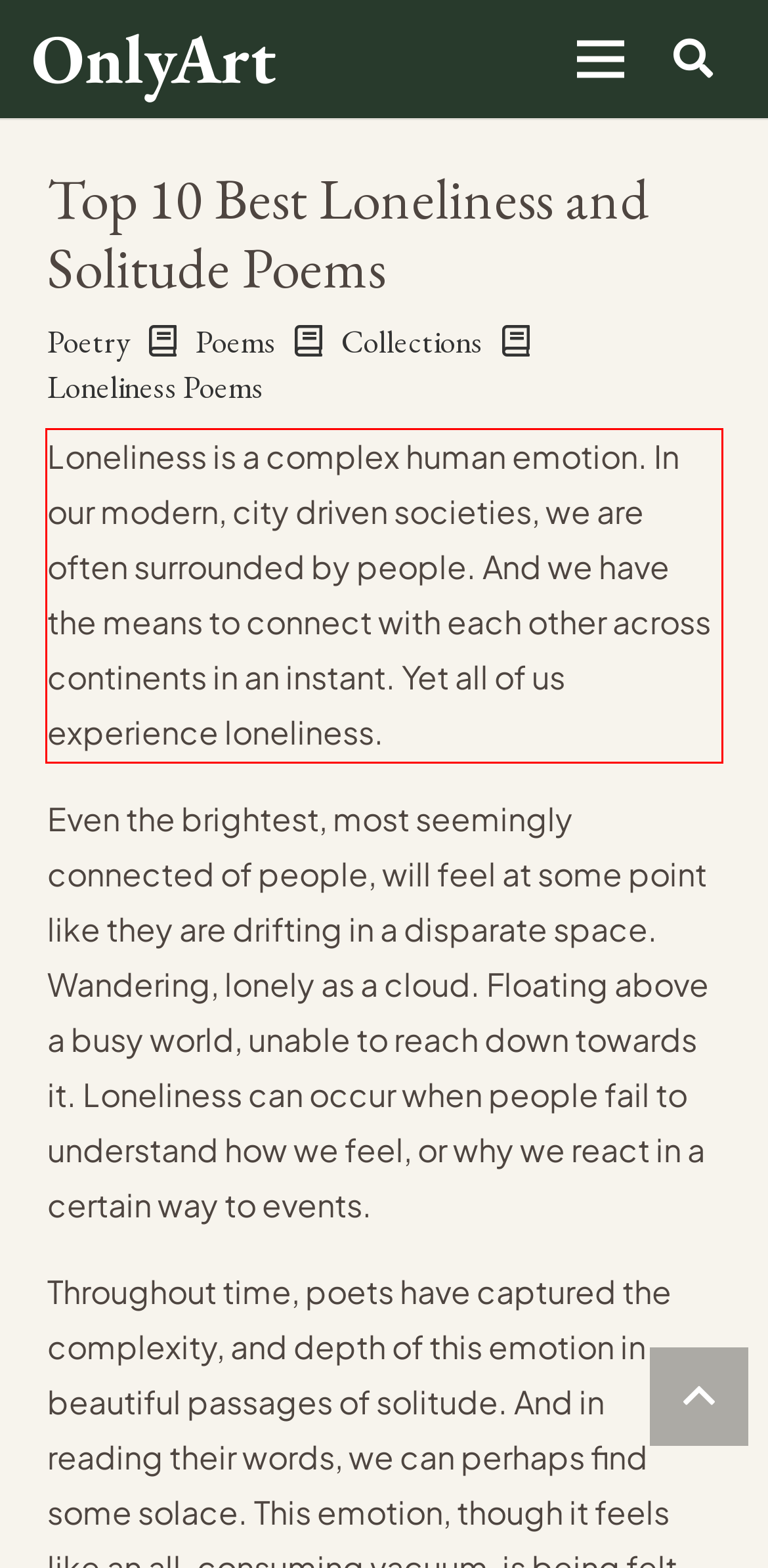There is a UI element on the webpage screenshot marked by a red bounding box. Extract and generate the text content from within this red box.

Loneliness is a complex human emotion. In our modern, city driven societies, we are often surrounded by people. And we have the means to connect with each other across continents in an instant. Yet all of us experience loneliness.